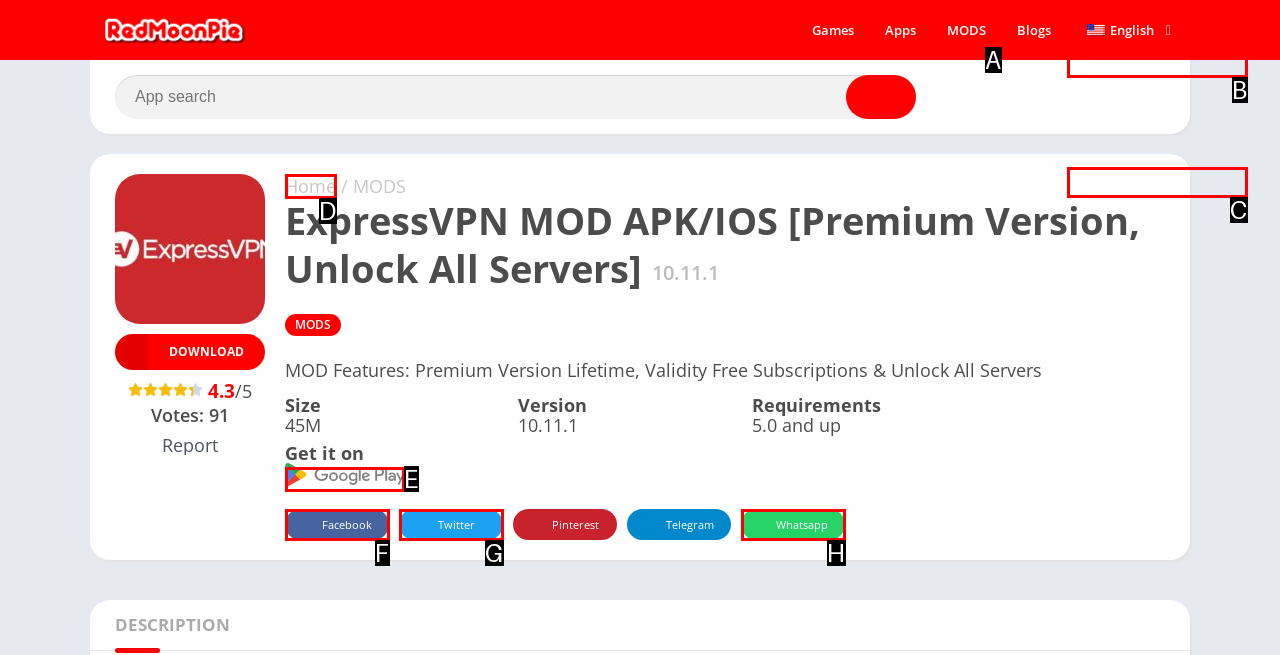Select the HTML element that should be clicked to accomplish the task: Switch to Google Play Reply with the corresponding letter of the option.

E